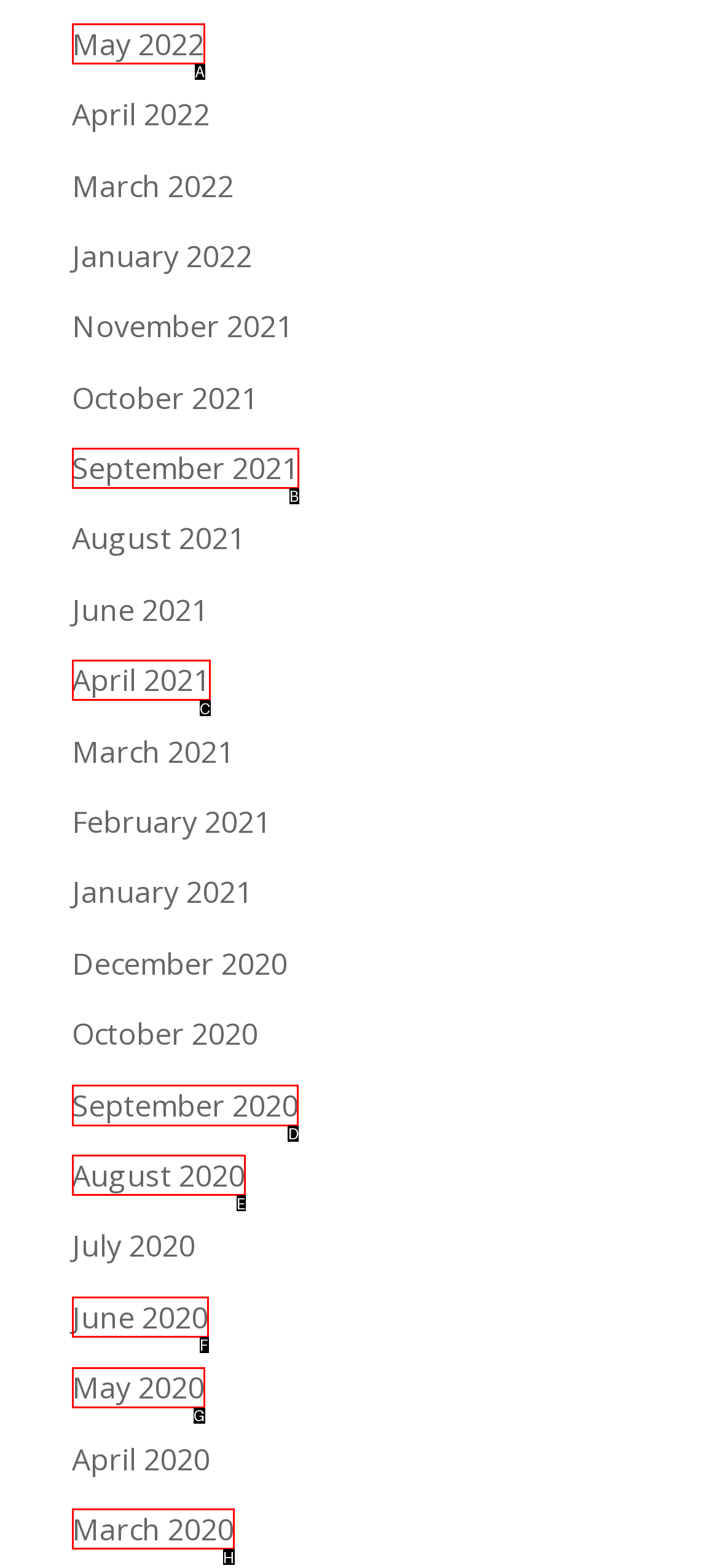Point out which HTML element you should click to fulfill the task: view September 2020.
Provide the option's letter from the given choices.

D